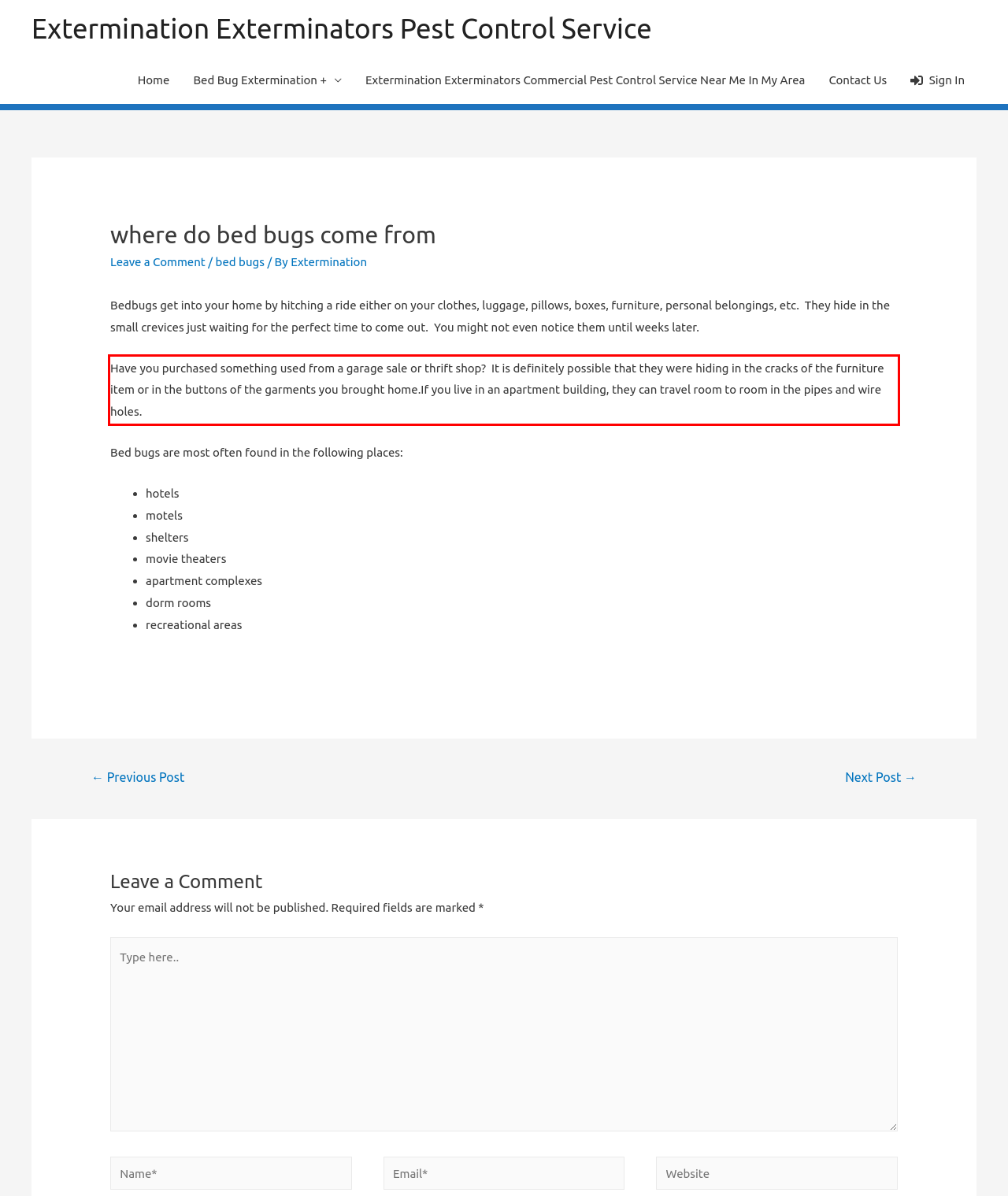You have a screenshot of a webpage with a red bounding box. Identify and extract the text content located inside the red bounding box.

Have you purchased something used from a garage sale or thrift shop? It is definitely possible that they were hiding in the cracks of the furniture item or in the buttons of the garments you brought home.If you live in an apartment building, they can travel room to room in the pipes and wire holes.